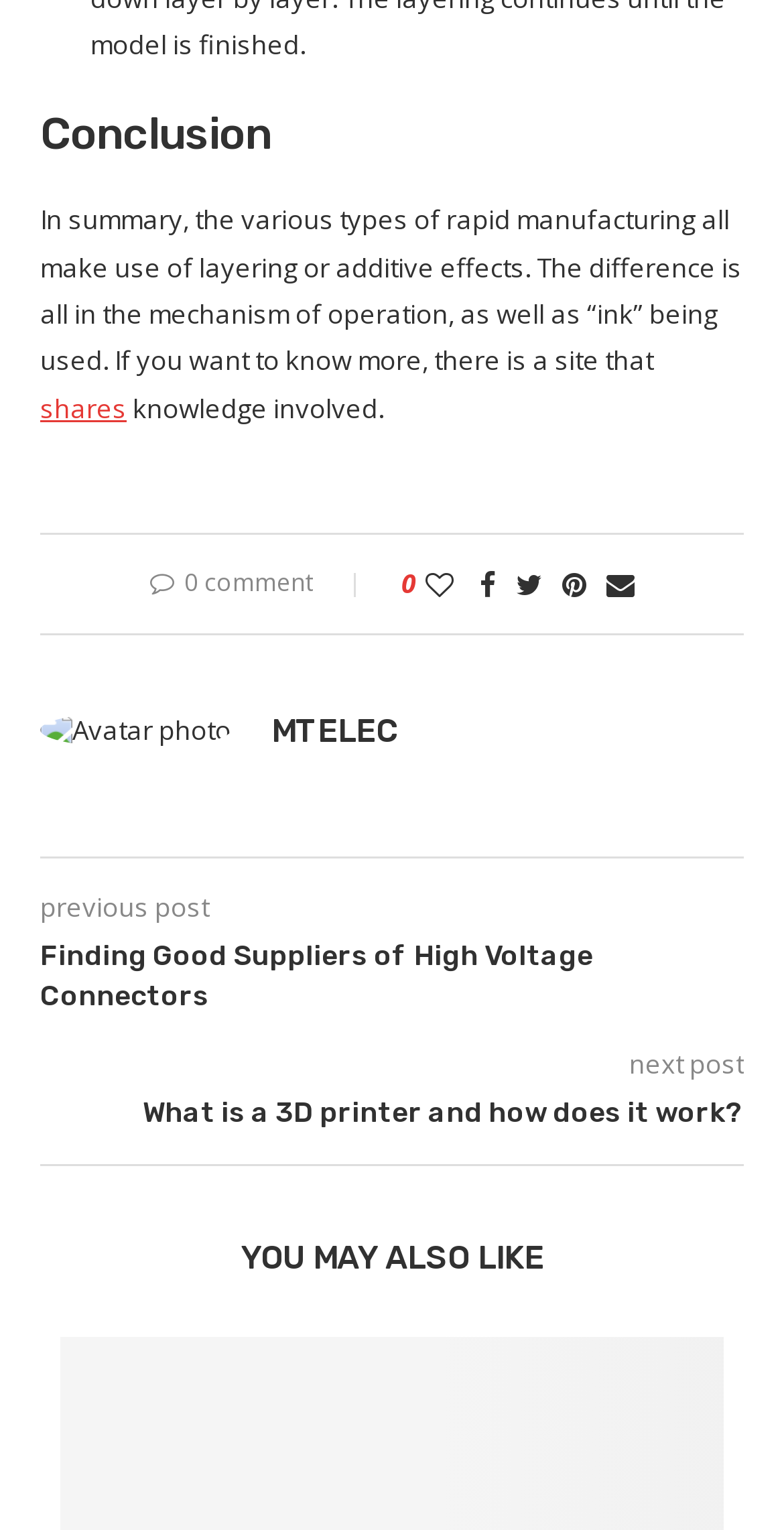Please identify the bounding box coordinates of the element's region that I should click in order to complete the following instruction: "Click on the 'shares' link". The bounding box coordinates consist of four float numbers between 0 and 1, i.e., [left, top, right, bottom].

[0.051, 0.255, 0.162, 0.278]